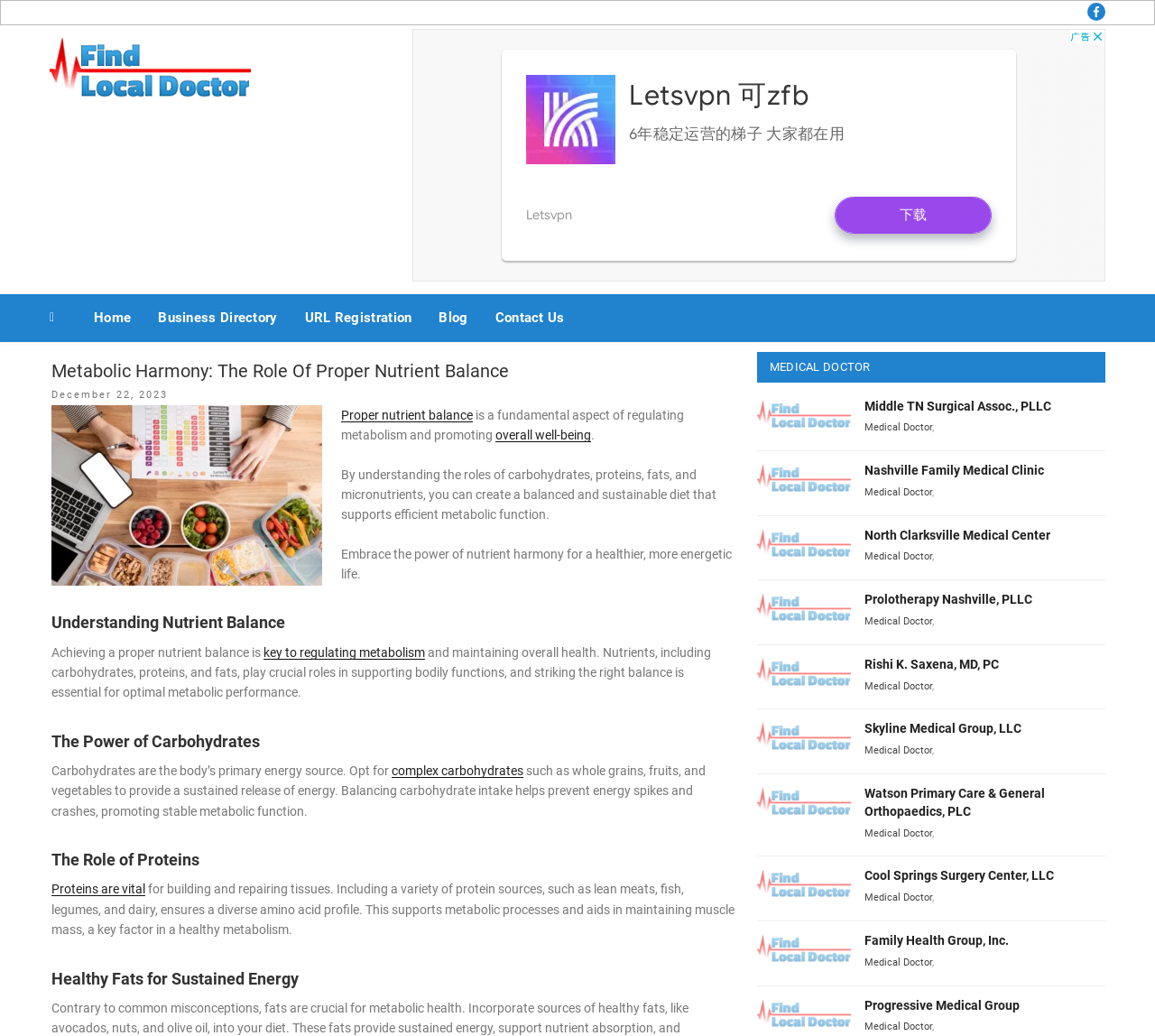Could you highlight the region that needs to be clicked to execute the instruction: "Go to Home"?

[0.07, 0.284, 0.125, 0.33]